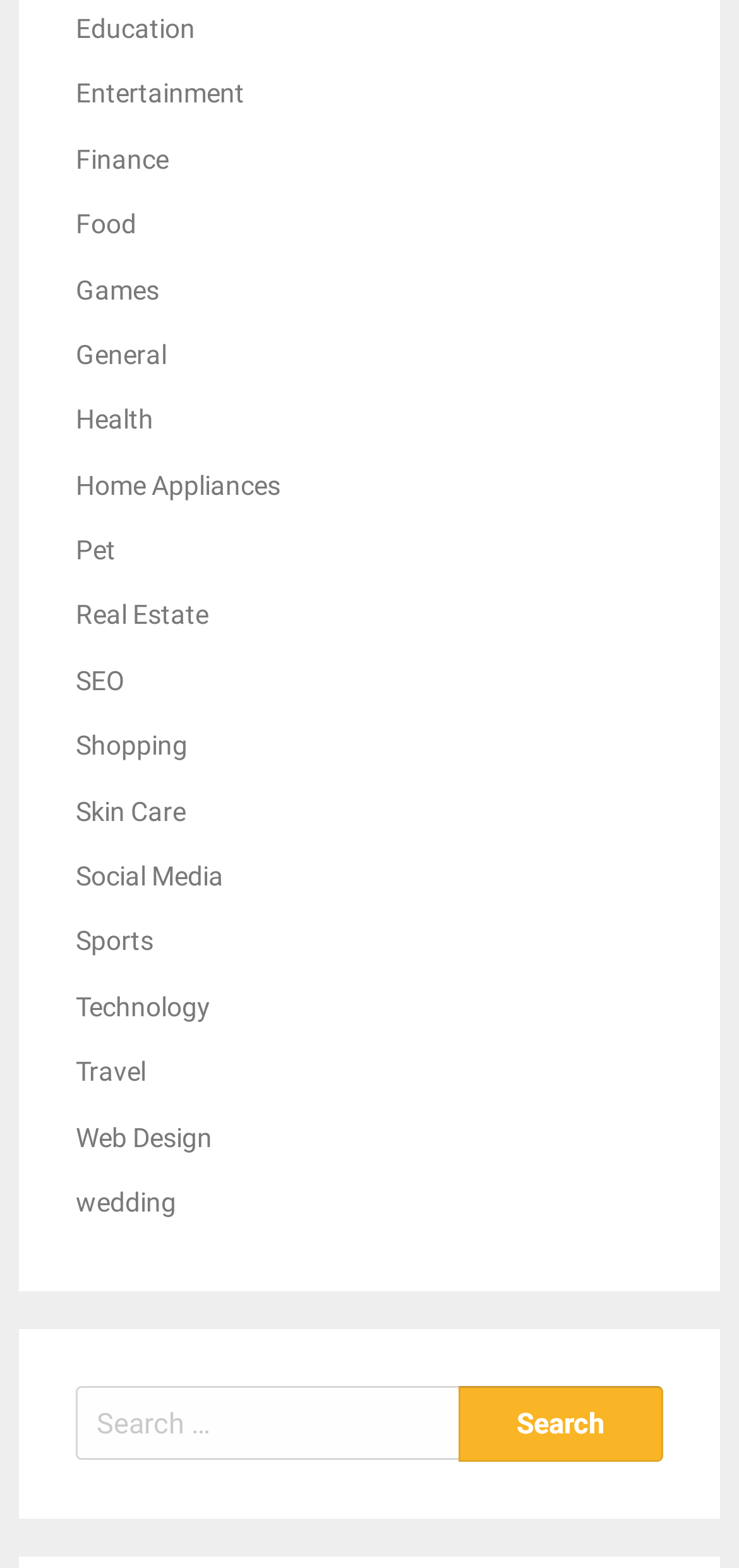Analyze the image and answer the question with as much detail as possible: 
What is the purpose of the button at the bottom?

I analyzed the button element and its position relative to the search box and found that its purpose is to initiate a search.